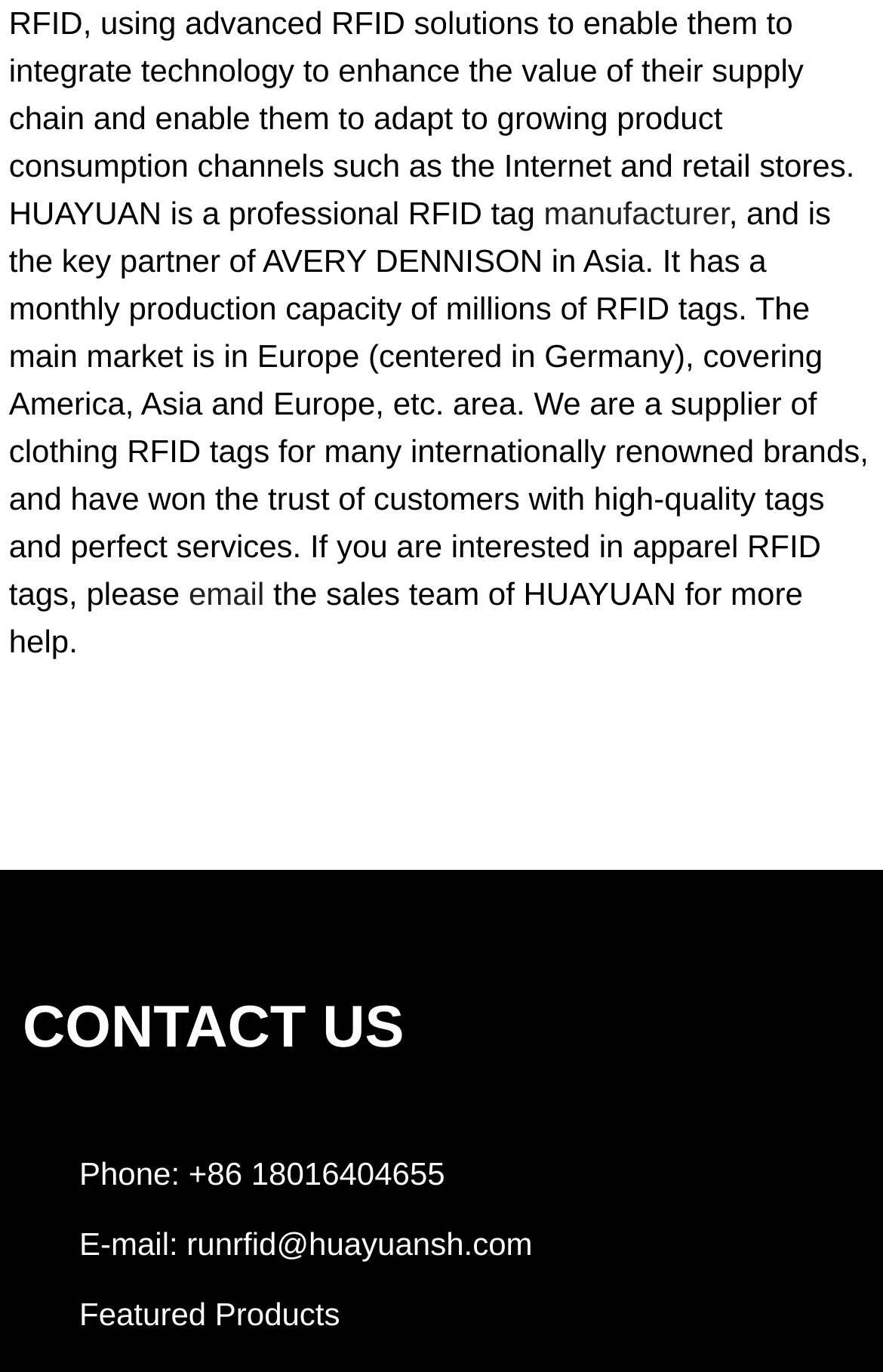What type of products does HUAYUAN supply?
Based on the visual details in the image, please answer the question thoroughly.

According to the webpage, HUAYUAN is a supplier of clothing RFID tags for many internationally renowned brands, which is mentioned in the second paragraph of the webpage.